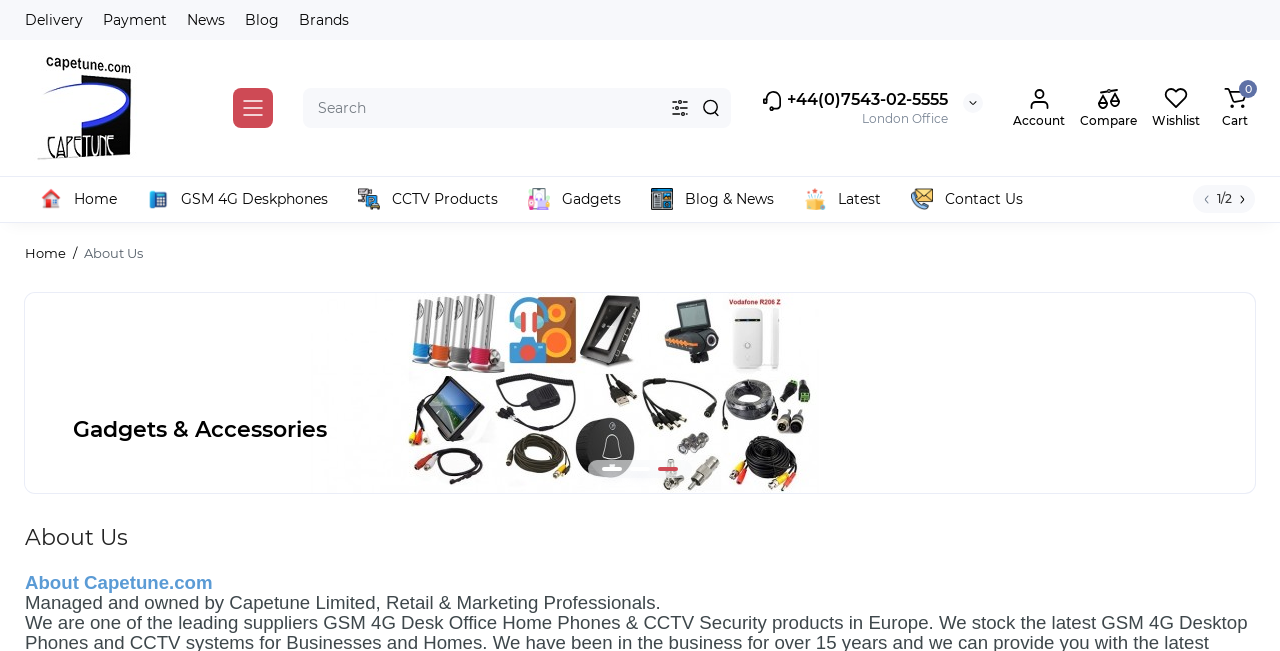Determine the bounding box coordinates of the clickable element to complete this instruction: "Go to the News page". Provide the coordinates in the format of four float numbers between 0 and 1, [left, top, right, bottom].

[0.14, 0.009, 0.182, 0.052]